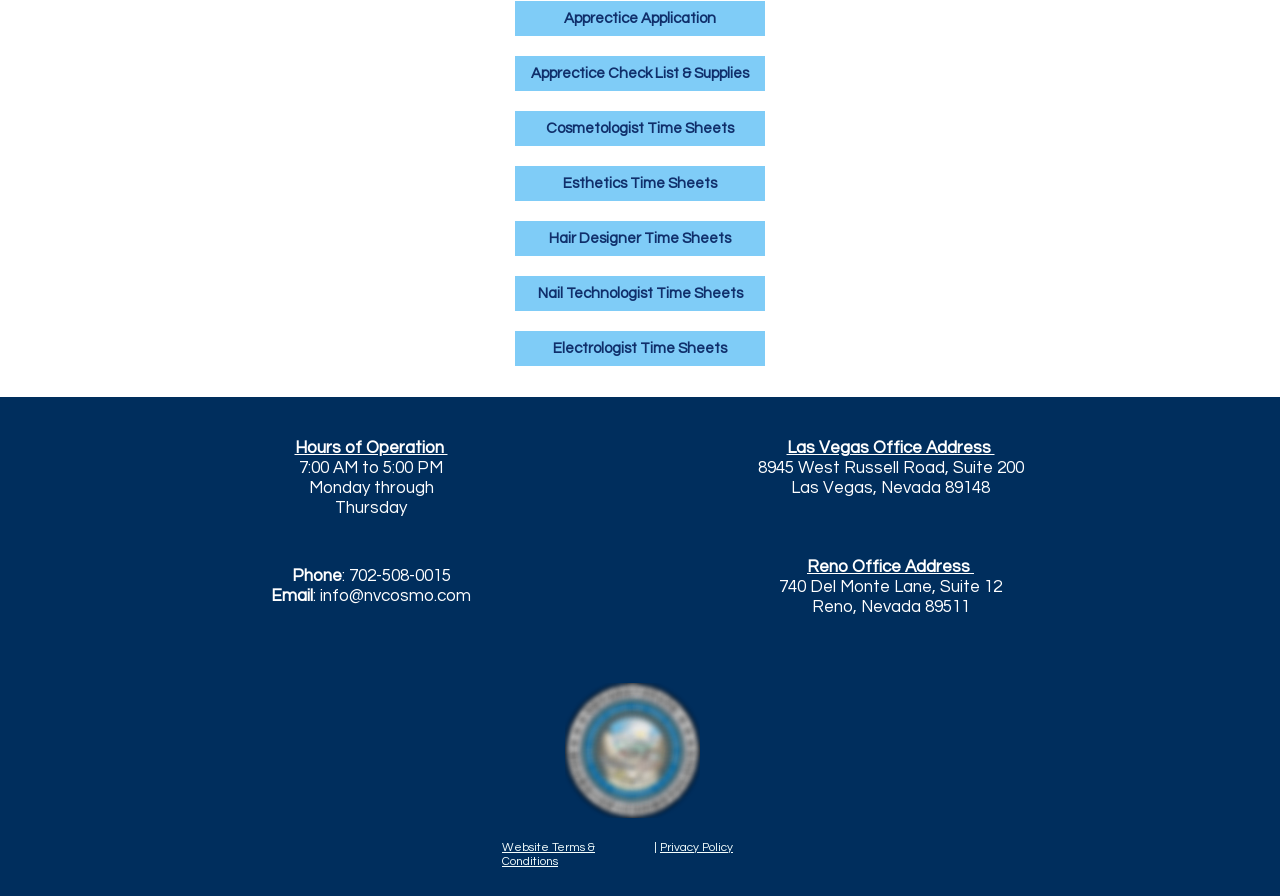Identify the bounding box for the element characterized by the following description: "info@nvcosmo.com".

[0.25, 0.655, 0.368, 0.675]